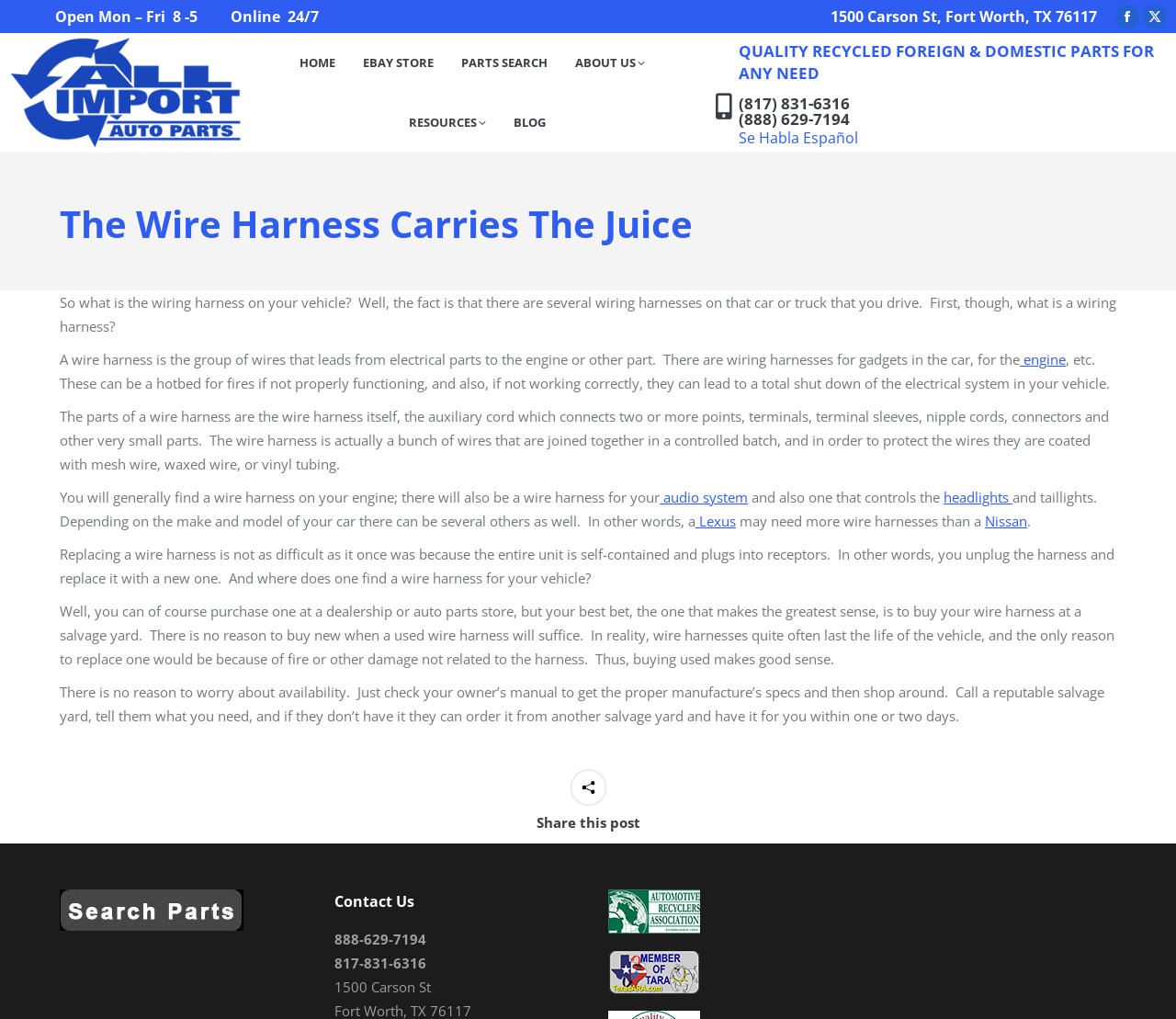Determine the bounding box coordinates for the UI element matching this description: "engine".

[0.867, 0.344, 0.906, 0.362]